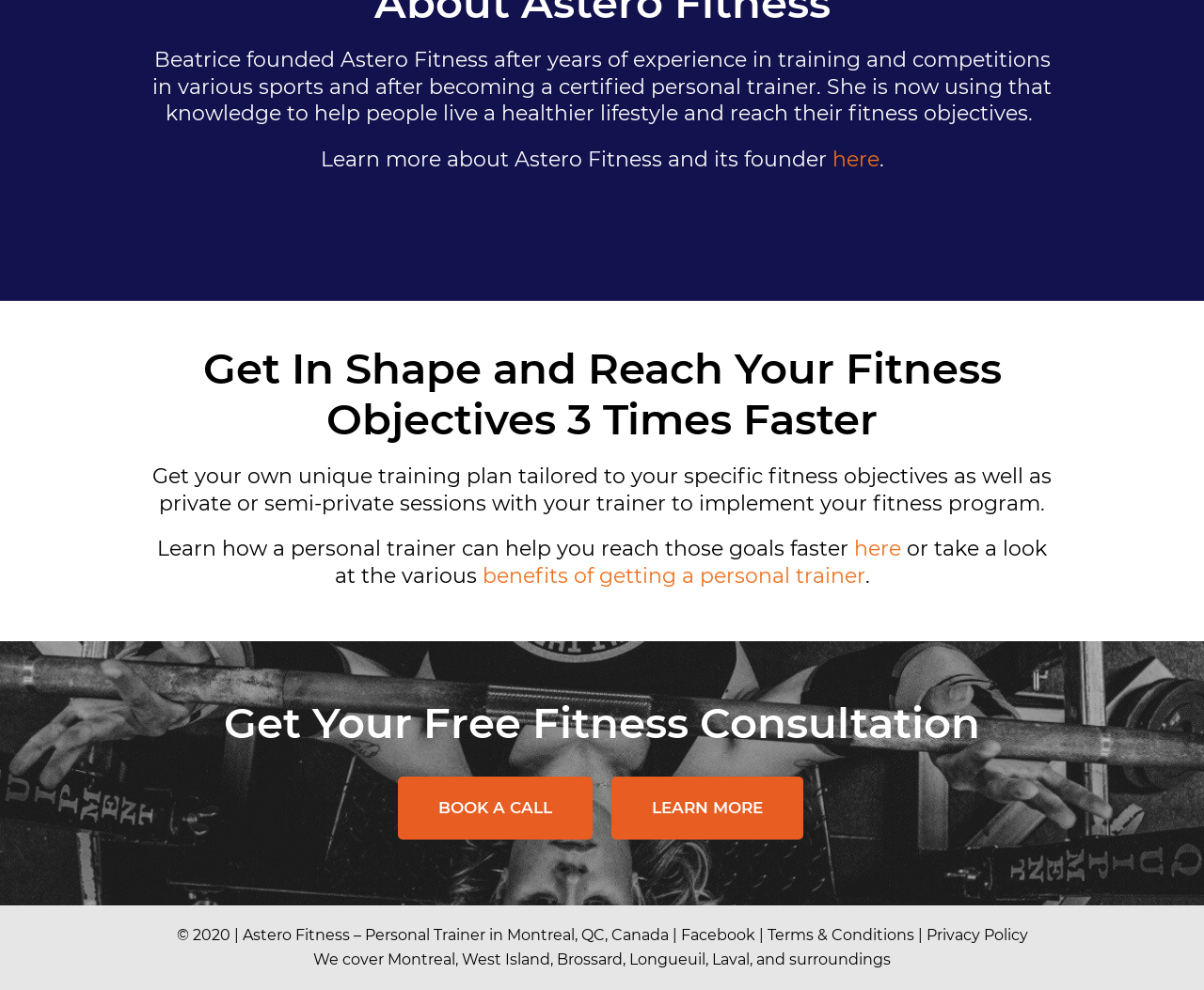Locate the coordinates of the bounding box for the clickable region that fulfills this instruction: "Follow Astero Fitness on Facebook".

[0.565, 0.936, 0.627, 0.954]